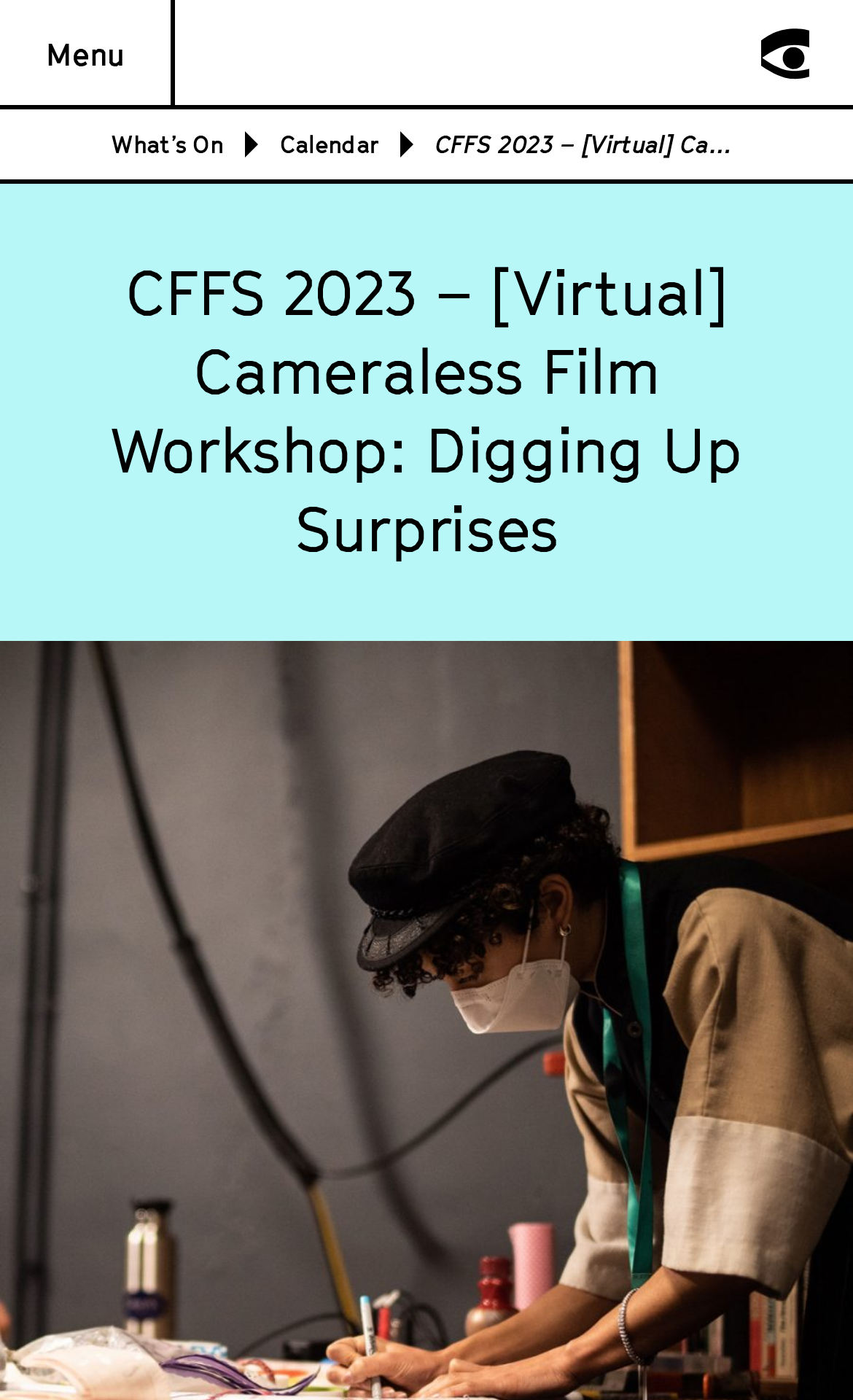Locate the bounding box of the user interface element based on this description: "Calendar".

[0.328, 0.09, 0.444, 0.115]